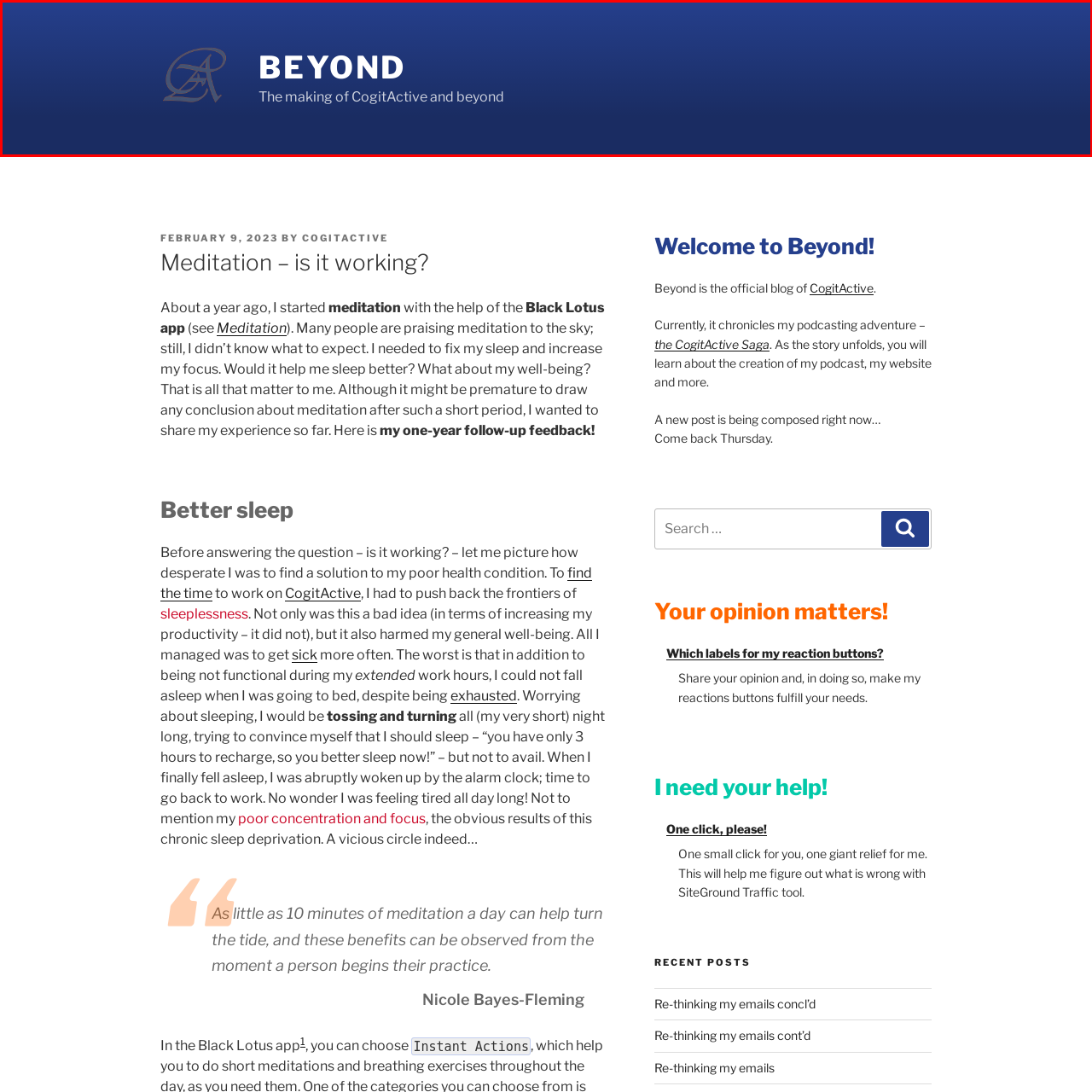Focus on the part of the image that is marked with a yellow outline and respond in detail to the following inquiry based on what you observe: 
What is the font color of the word 'BEYOND'?

According to the caption, the word 'BEYOND' is displayed in bold, white letters, symbolizing the blog's focus on exploration and insight into the CogitActive journey.